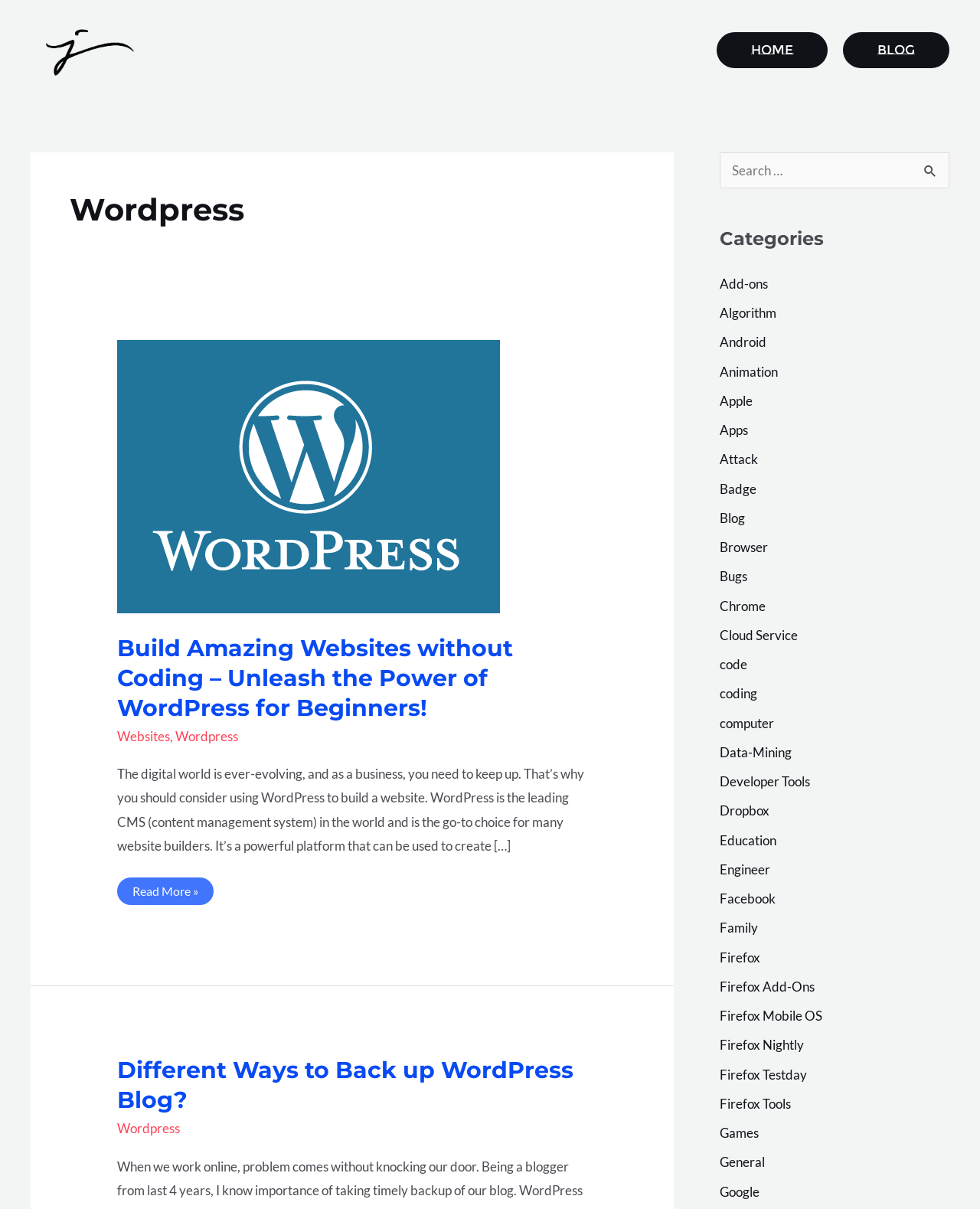Can you show the bounding box coordinates of the region to click on to complete the task described in the instruction: "Click on the 'Home' link"?

[0.731, 0.027, 0.845, 0.056]